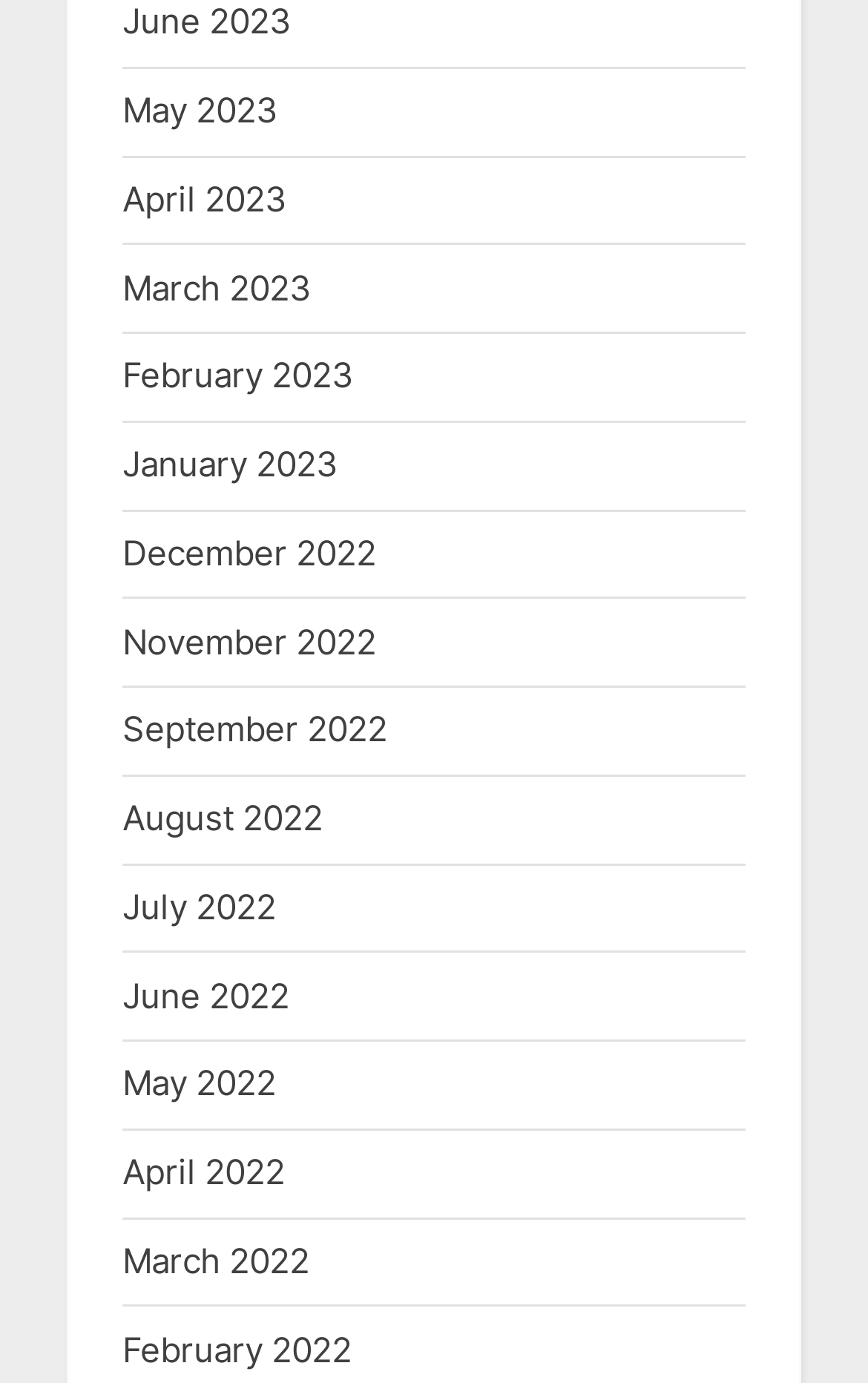What is the earliest month listed?
From the image, provide a succinct answer in one word or a short phrase.

June 2022